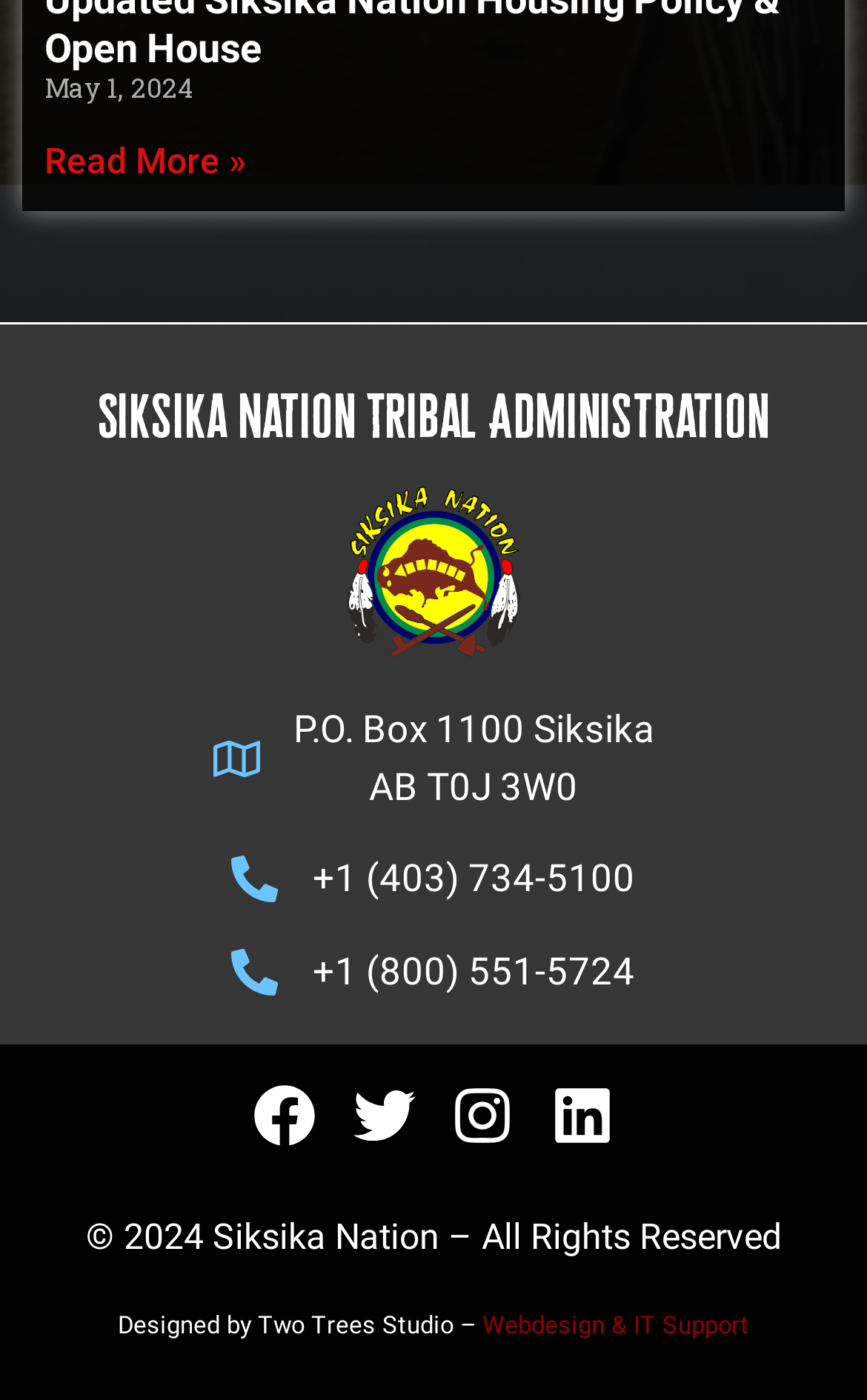What is the date mentioned on the webpage?
Give a comprehensive and detailed explanation for the question.

The date 'May 1, 2024' is mentioned on the webpage, which can be found in the StaticText element with the text 'May 1, 2024' at the top of the page.